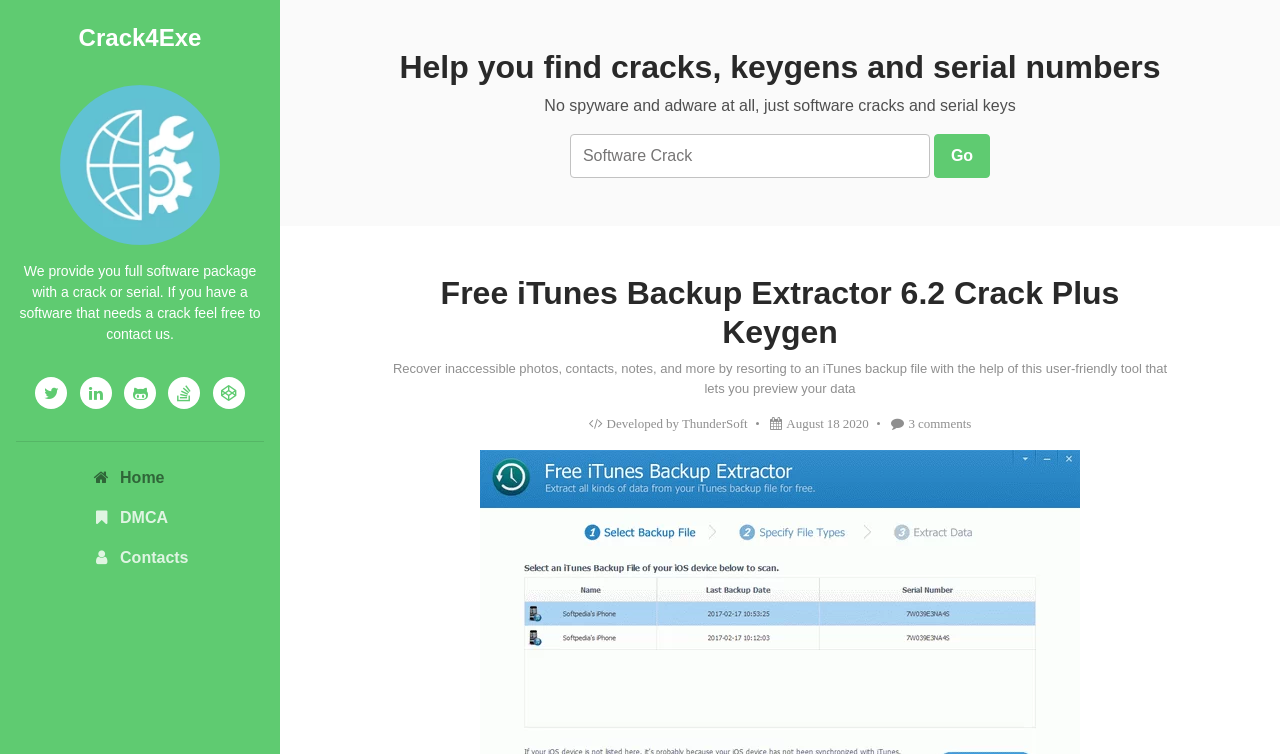Find the bounding box coordinates for the element described here: "Home (current)".

[0.065, 0.607, 0.154, 0.66]